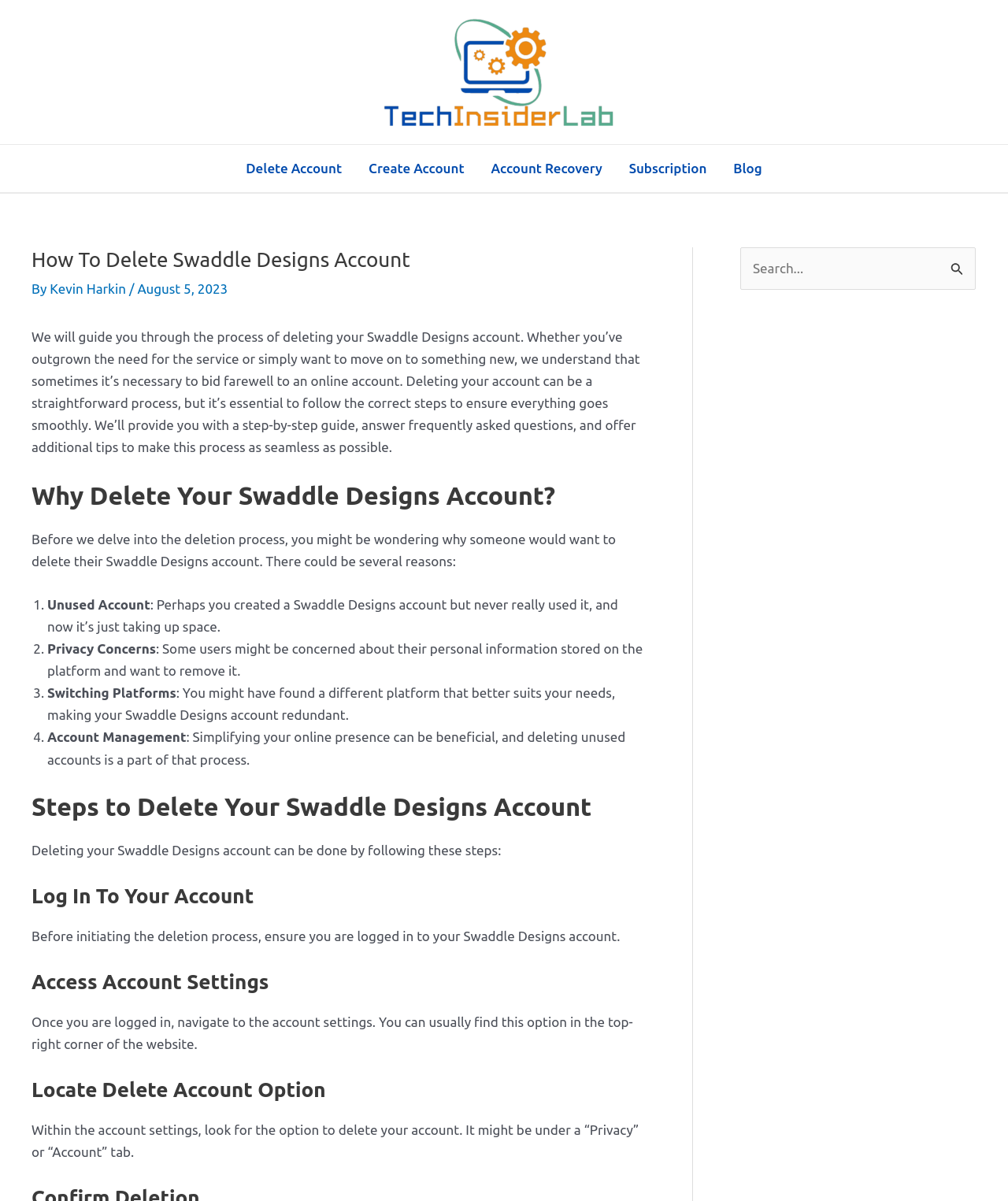Please determine the bounding box coordinates of the area that needs to be clicked to complete this task: 'Click the 'Delete Account' link'. The coordinates must be four float numbers between 0 and 1, formatted as [left, top, right, bottom].

[0.231, 0.121, 0.352, 0.16]